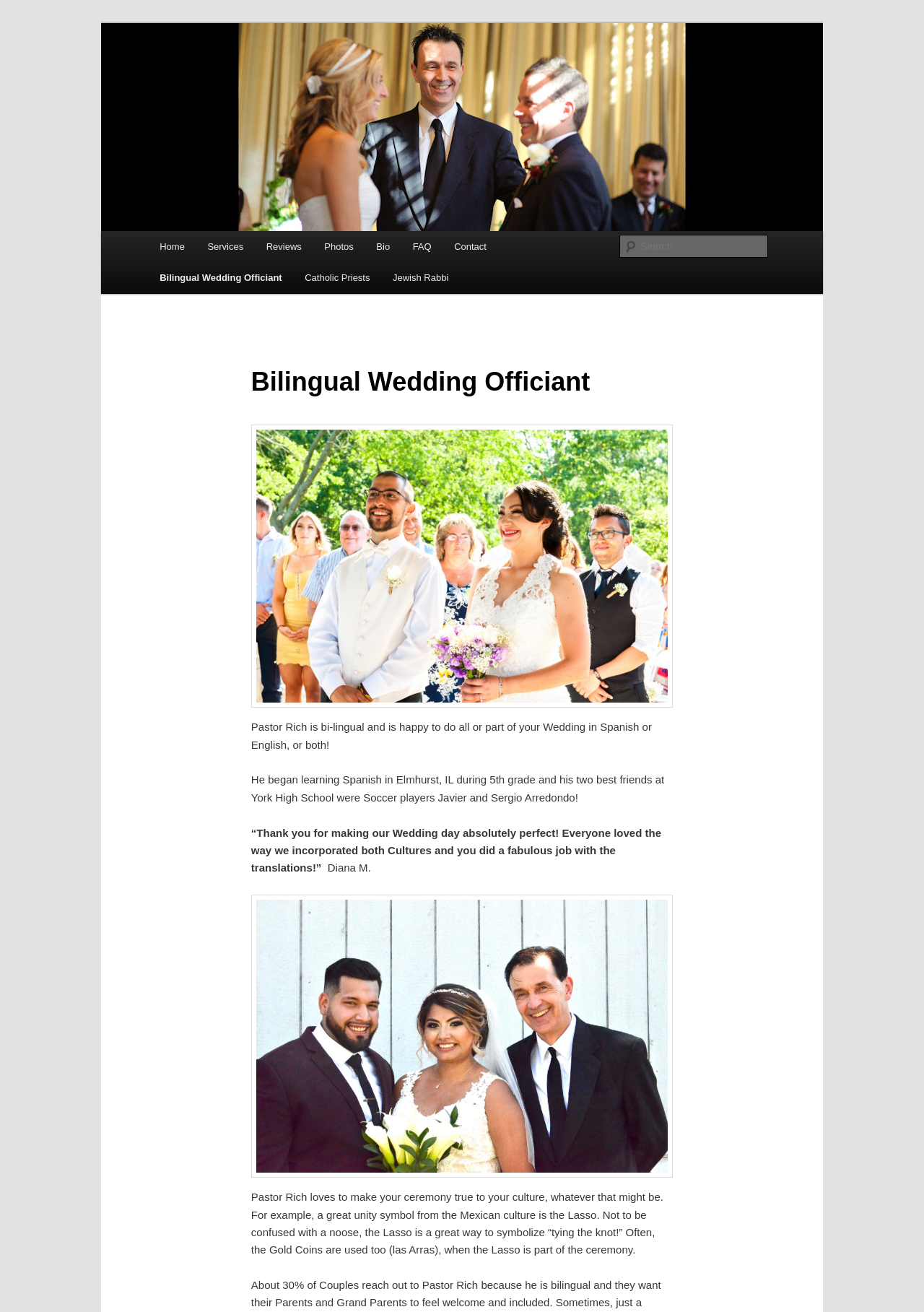Identify the bounding box coordinates for the region to click in order to carry out this instruction: "Search for something". Provide the coordinates using four float numbers between 0 and 1, formatted as [left, top, right, bottom].

[0.671, 0.179, 0.831, 0.196]